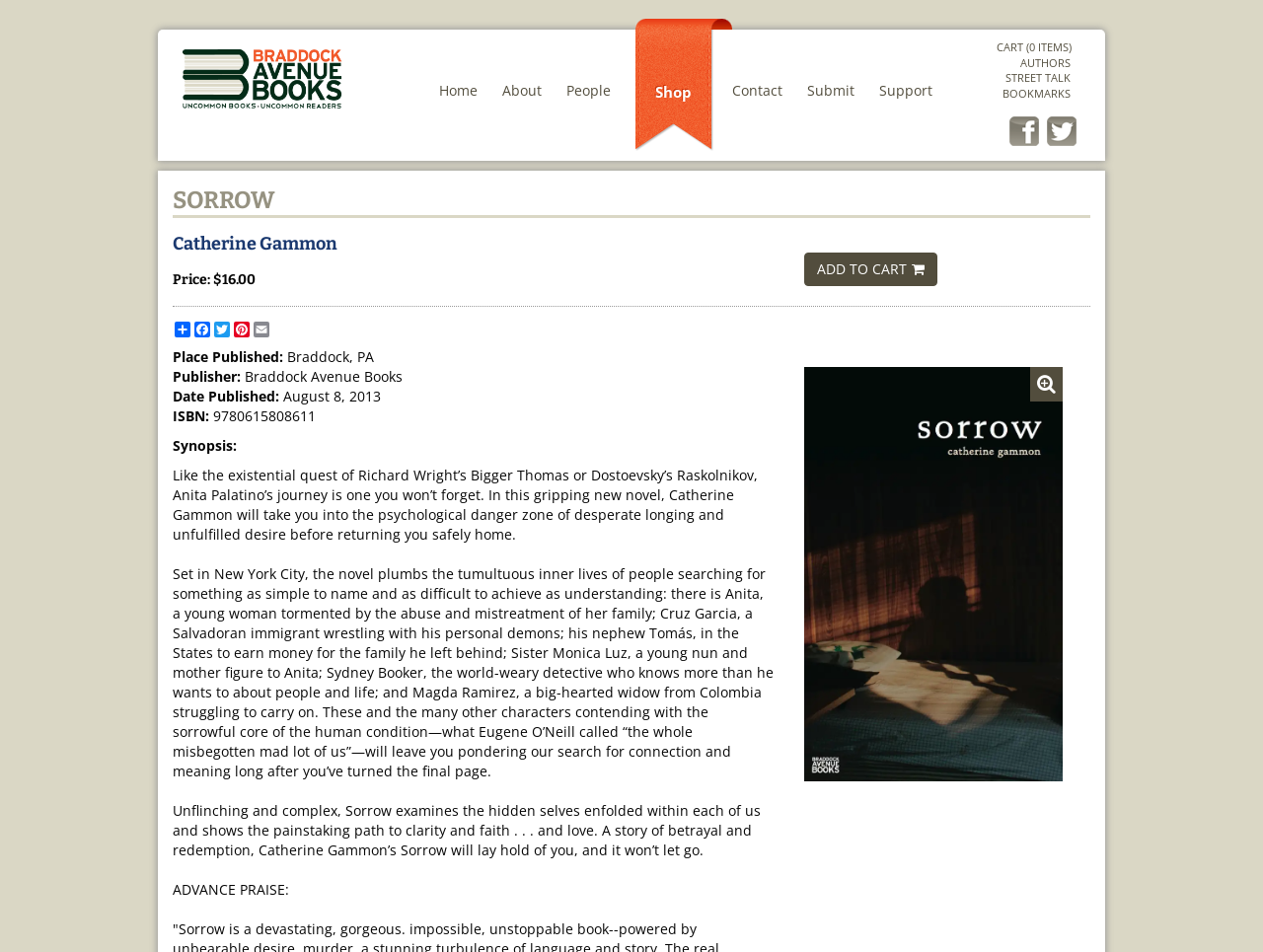Please find the bounding box coordinates of the clickable region needed to complete the following instruction: "Share the book on Facebook". The bounding box coordinates must consist of four float numbers between 0 and 1, i.e., [left, top, right, bottom].

[0.152, 0.338, 0.168, 0.354]